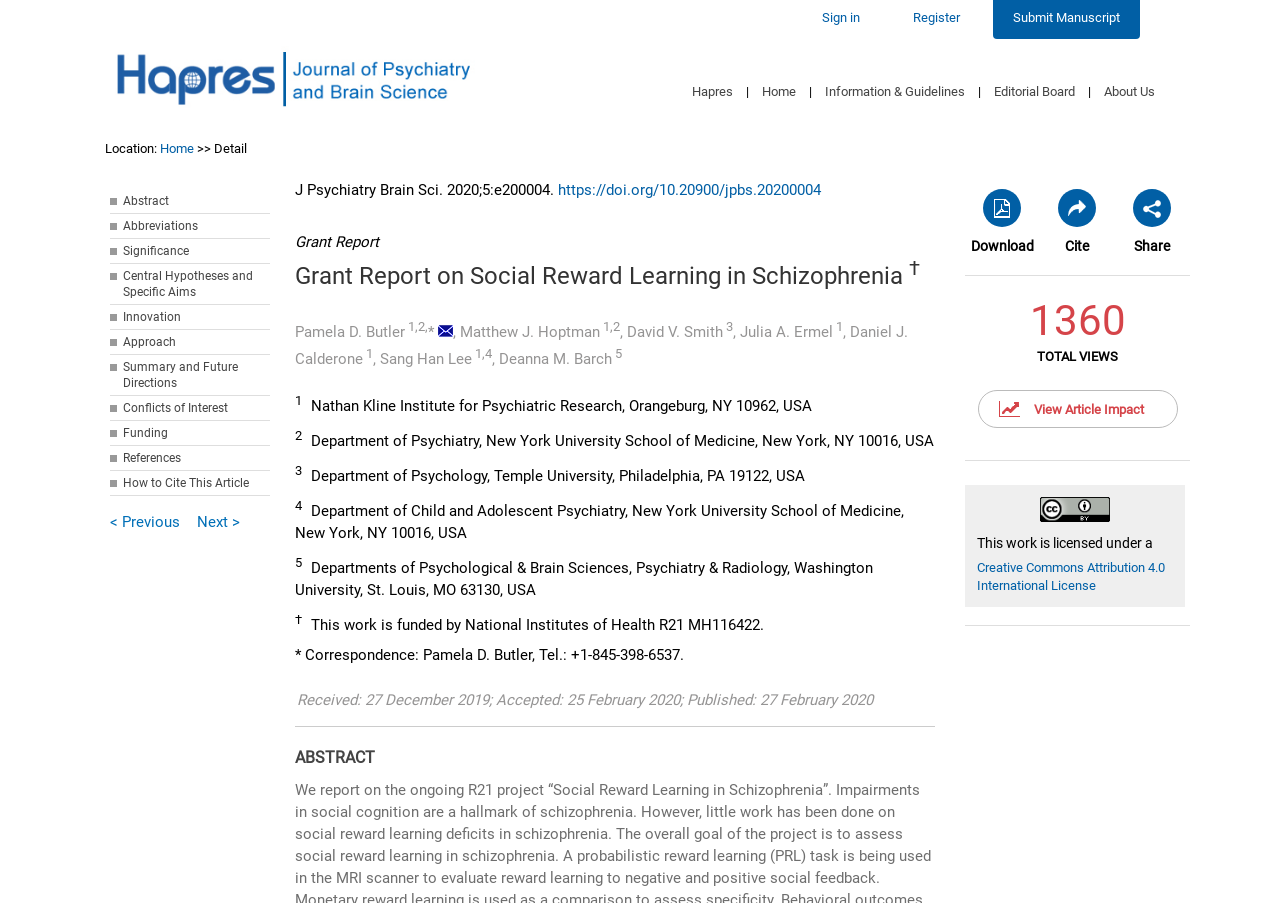What is the name of the project reported on this webpage?
Look at the screenshot and respond with a single word or phrase.

R21 project